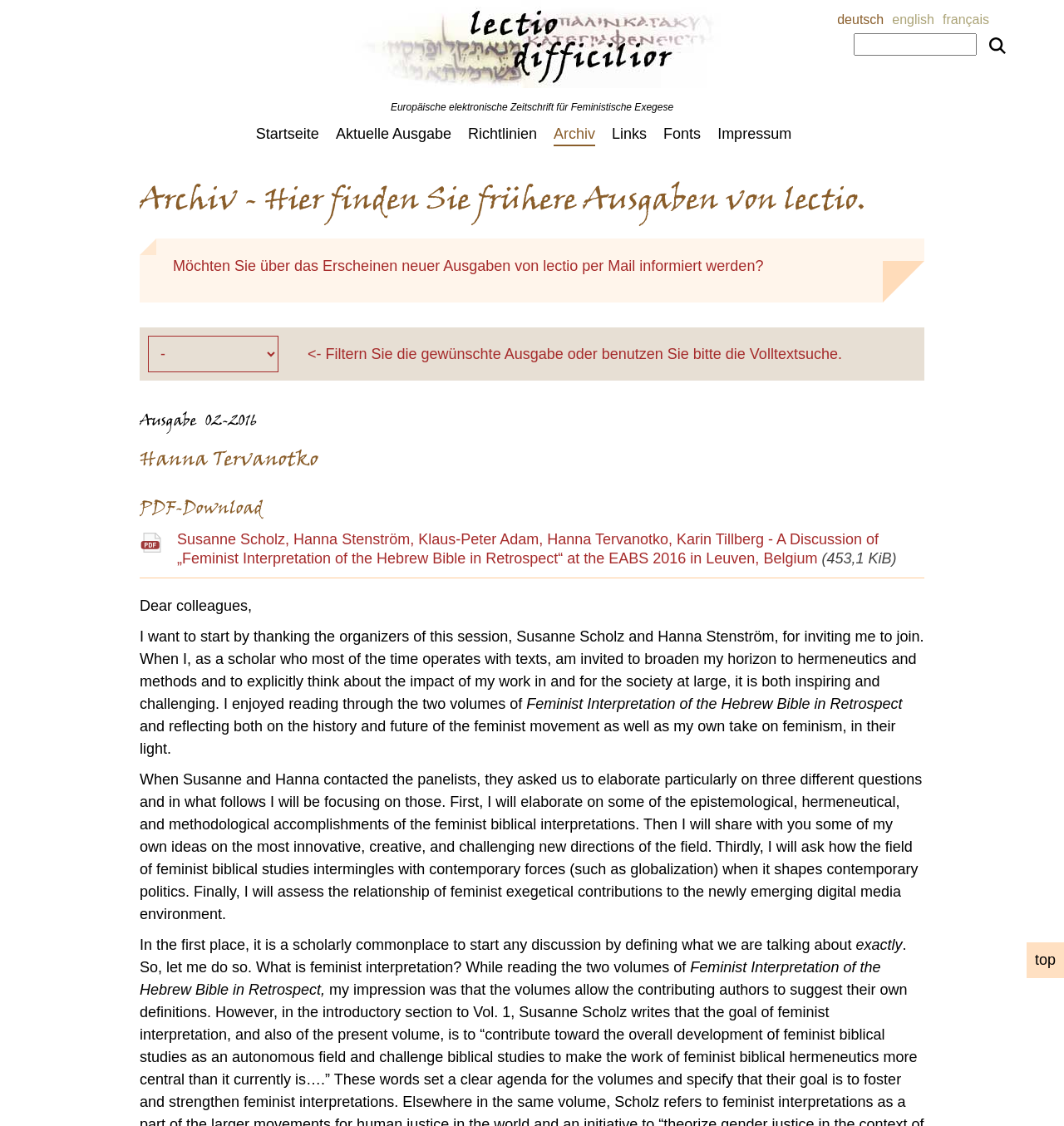Please identify the bounding box coordinates of the clickable area that will fulfill the following instruction: "Go back to the top of the page". The coordinates should be in the format of four float numbers between 0 and 1, i.e., [left, top, right, bottom].

[0.962, 0.834, 1.0, 0.871]